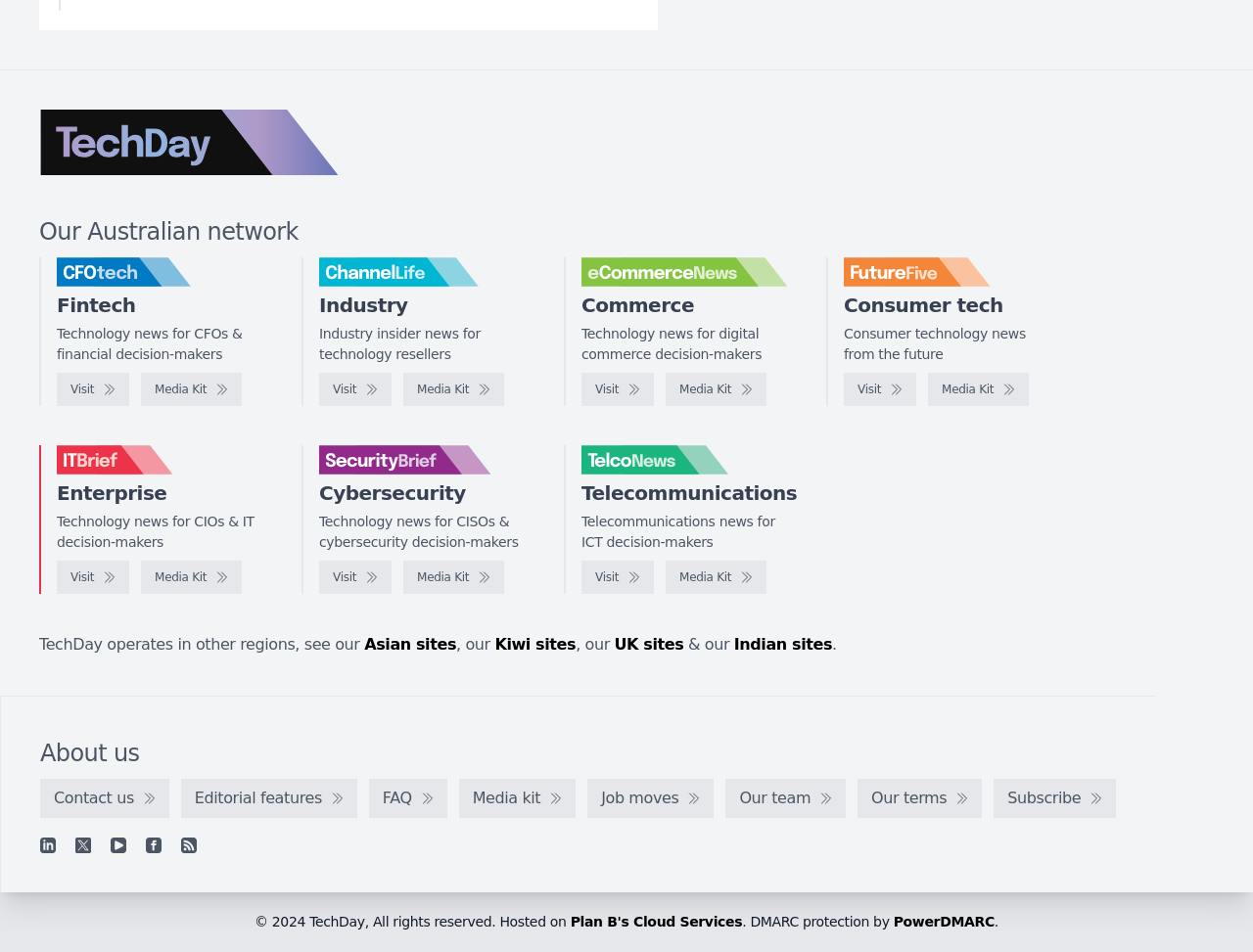How many regions does TechDay operate in?
Please answer using one word or phrase, based on the screenshot.

Multiple